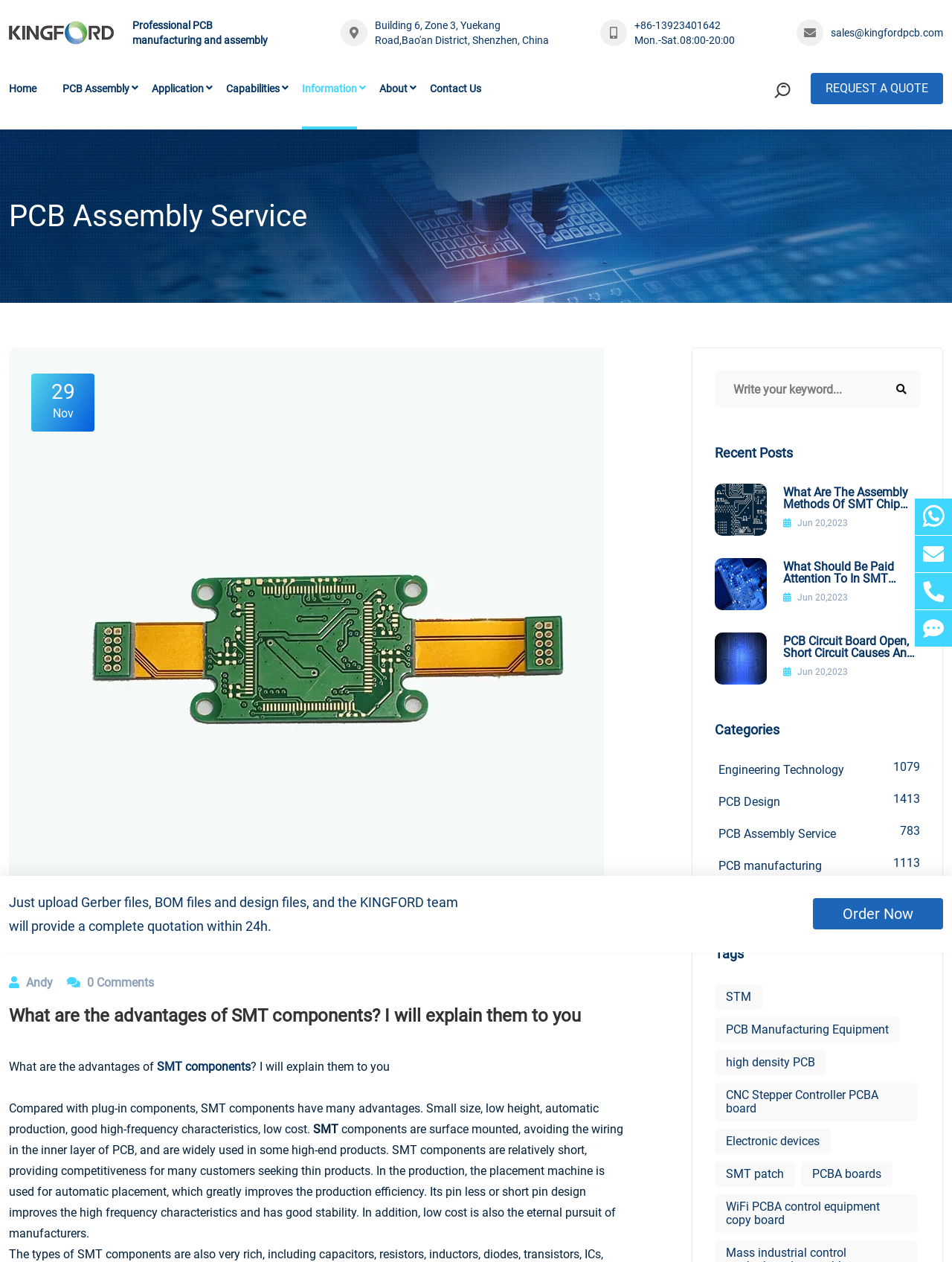Return the bounding box coordinates of the UI element that corresponds to this description: "CNC Stepper Controller PCBA board". The coordinates must be given as four float numbers in the range of 0 and 1, [left, top, right, bottom].

[0.751, 0.858, 0.963, 0.888]